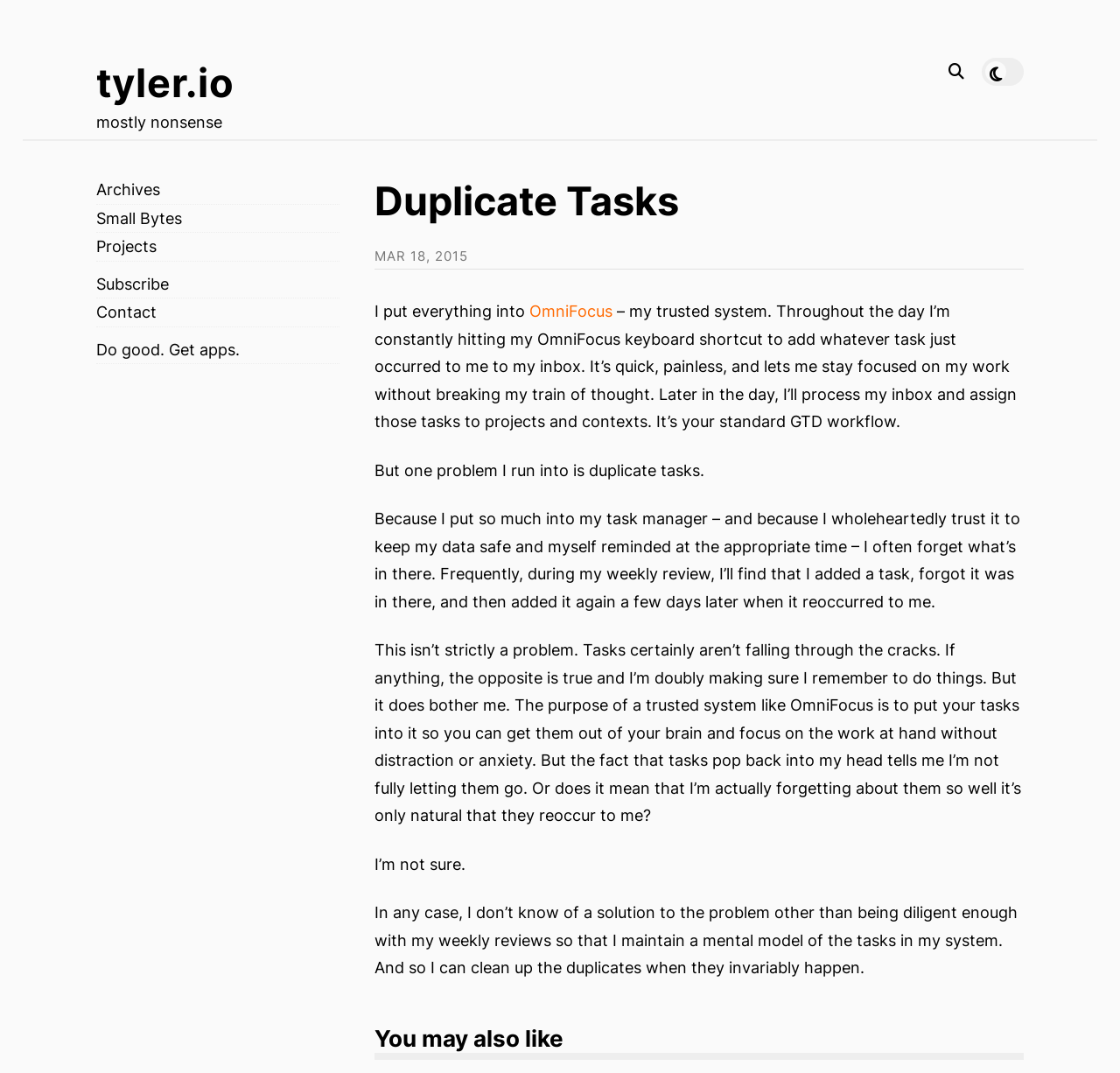What does the author do during their weekly review?
From the details in the image, answer the question comprehensively.

The author mentions that during their weekly review, they clean up duplicate tasks that they have added to their task manager, OmniFocus.